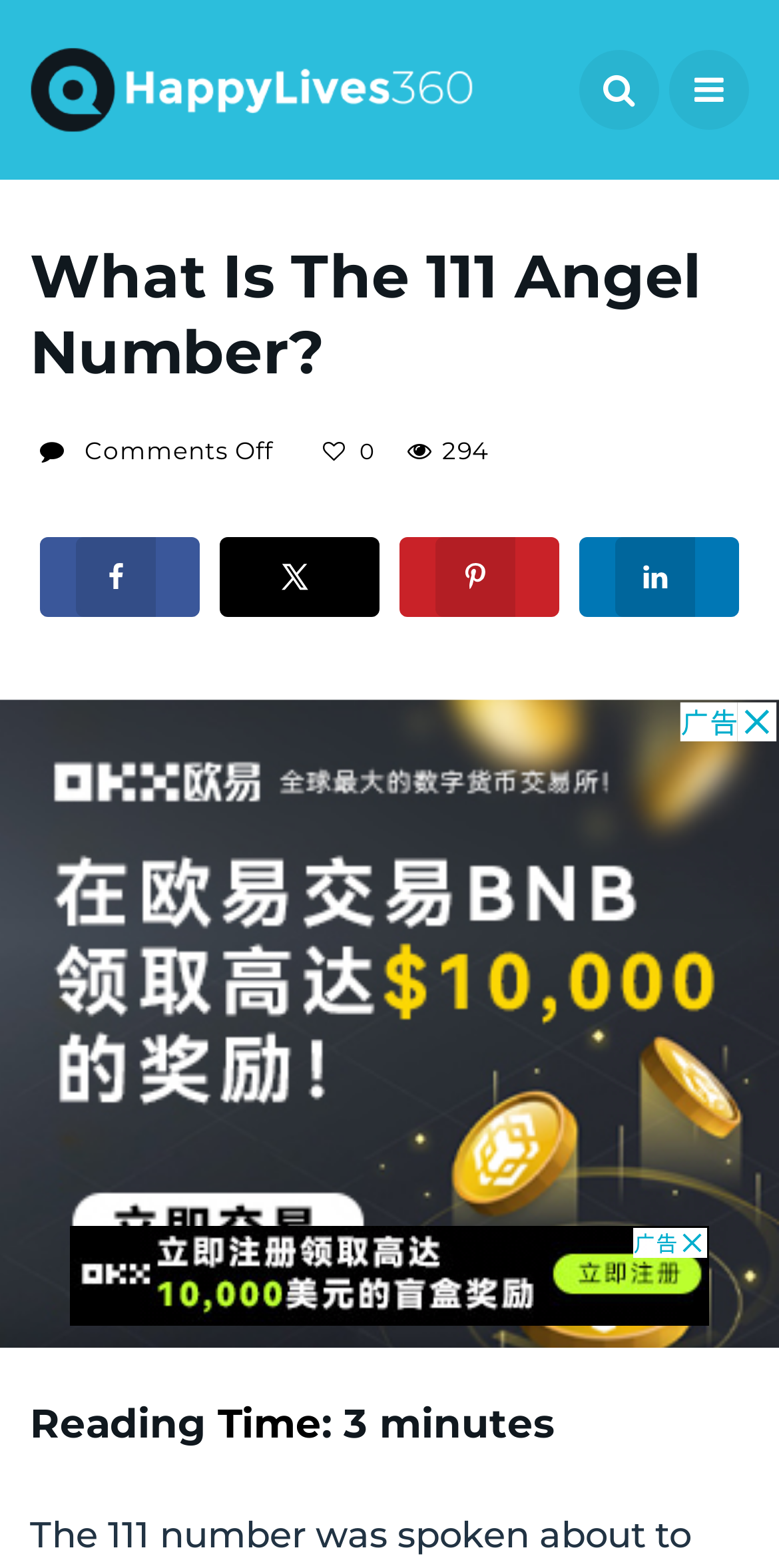Illustrate the webpage's structure and main components comprehensively.

This webpage is about the meaning of the 111 angel number. At the top, there is a logo of "Happy Lives 360" with a link to the website. Below the logo, there is a heading that reads "What Is The 111 Angel Number?".

On the left side, there is a section with the title "On What Is The 111 Angel Number?" and a comment section with the text "Comments Off". Next to the comment section, there is a link with an icon and the text "294". 

On the right side, there are social media sharing buttons, including "Share on Facebook", "Share on X", "Save to Pinterest", and "Share on LinkedIn", each with its corresponding icon.

Below the social media buttons, there is a large advertisement section that takes up most of the page. 

At the bottom of the page, there is a section with the text "Reading" and a timer that indicates the reading time, which is 3 minutes.